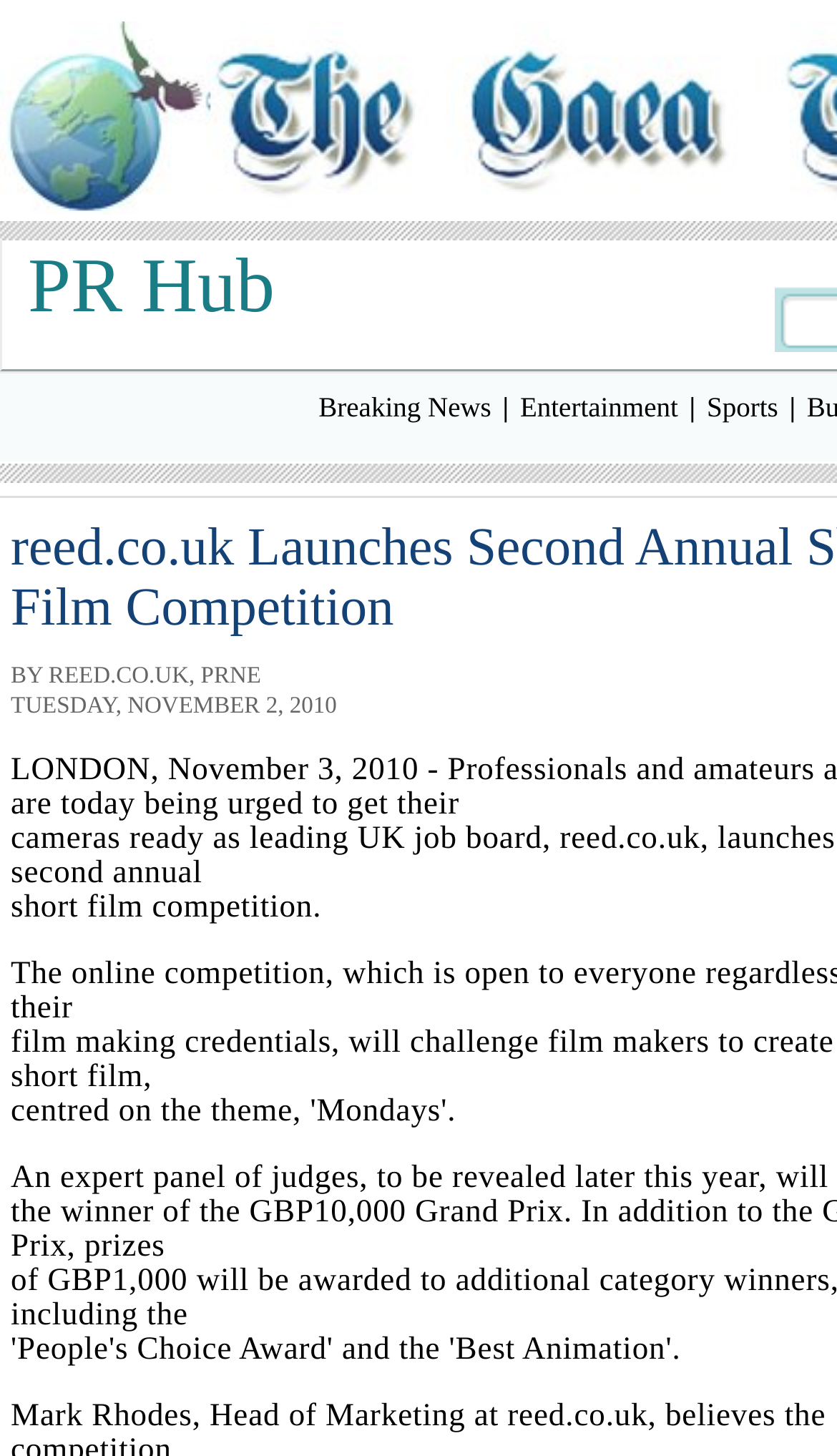Please study the image and answer the question comprehensively:
Who is the person mentioned in the article?

I found the person's name 'Mark Rhodes' mentioned in the article by looking at the StaticText element with the text 'Mark Rhodes' at coordinates [0.013, 0.961, 0.23, 0.985].